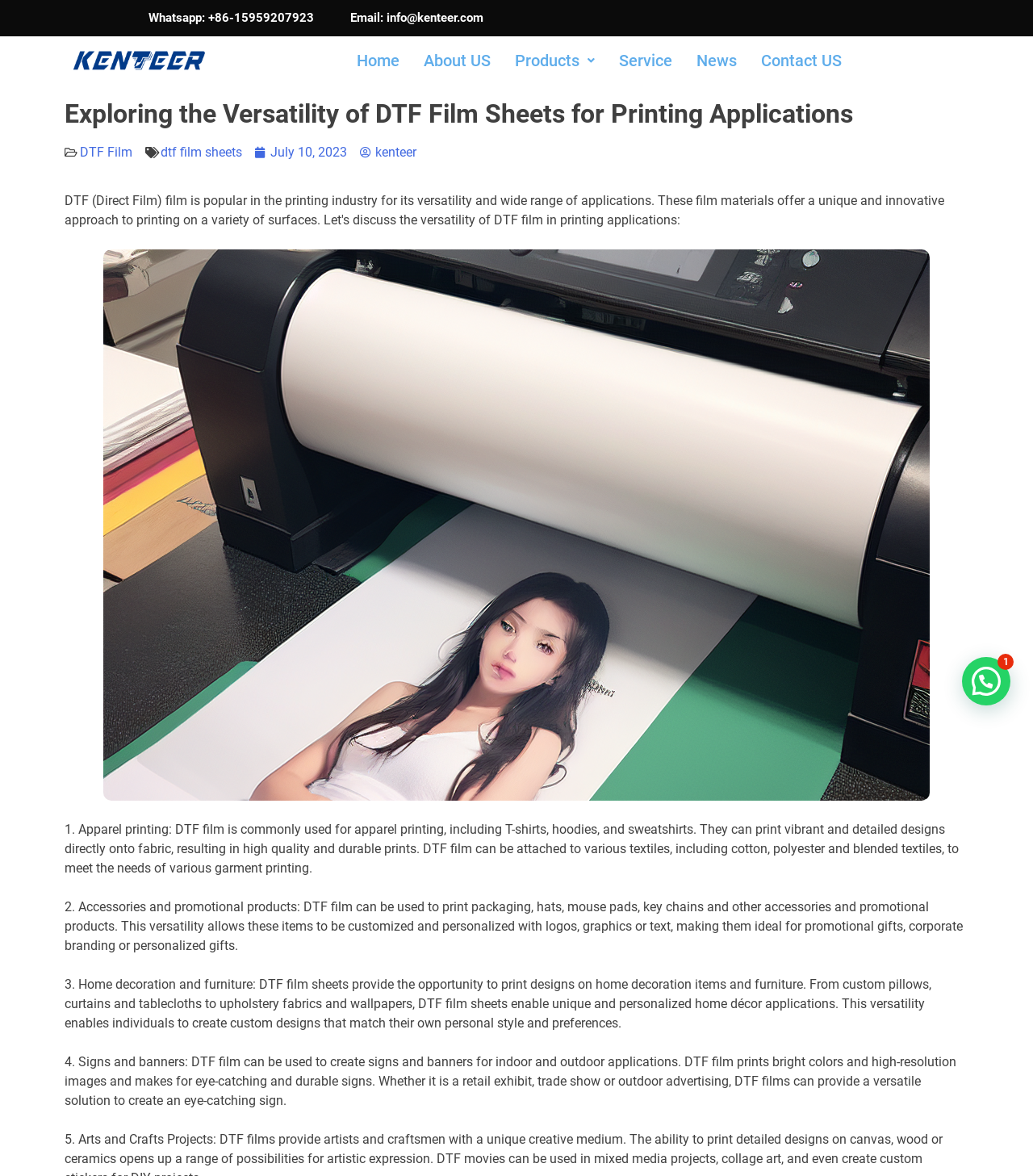What types of textiles can DTF film be attached to?
Respond to the question with a well-detailed and thorough answer.

The webpage states that DTF film can be attached to various textiles, including cotton, polyester, and blended textiles, to meet the needs of various garment printing.